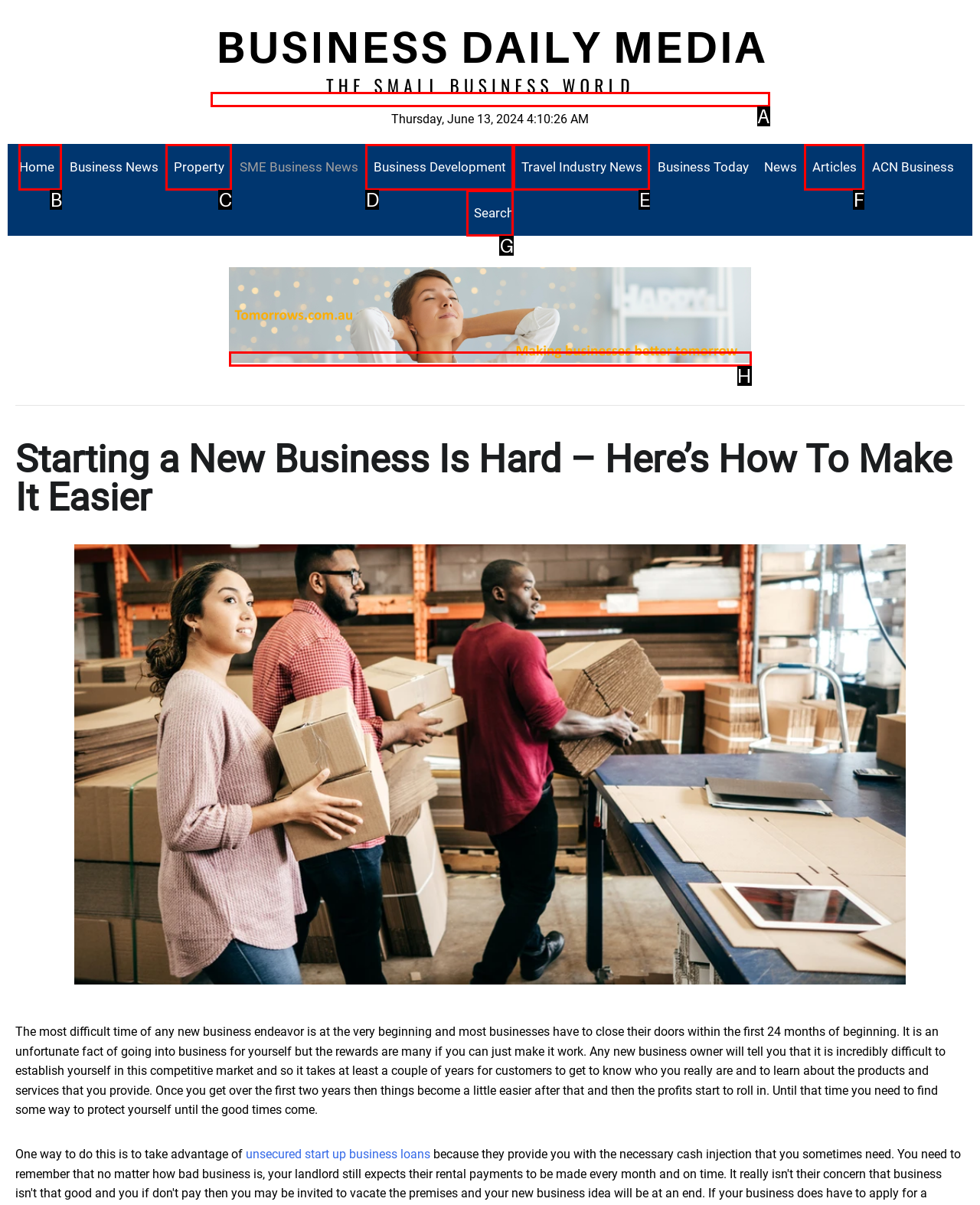Which HTML element should be clicked to perform the following task: search for something
Reply with the letter of the appropriate option.

G